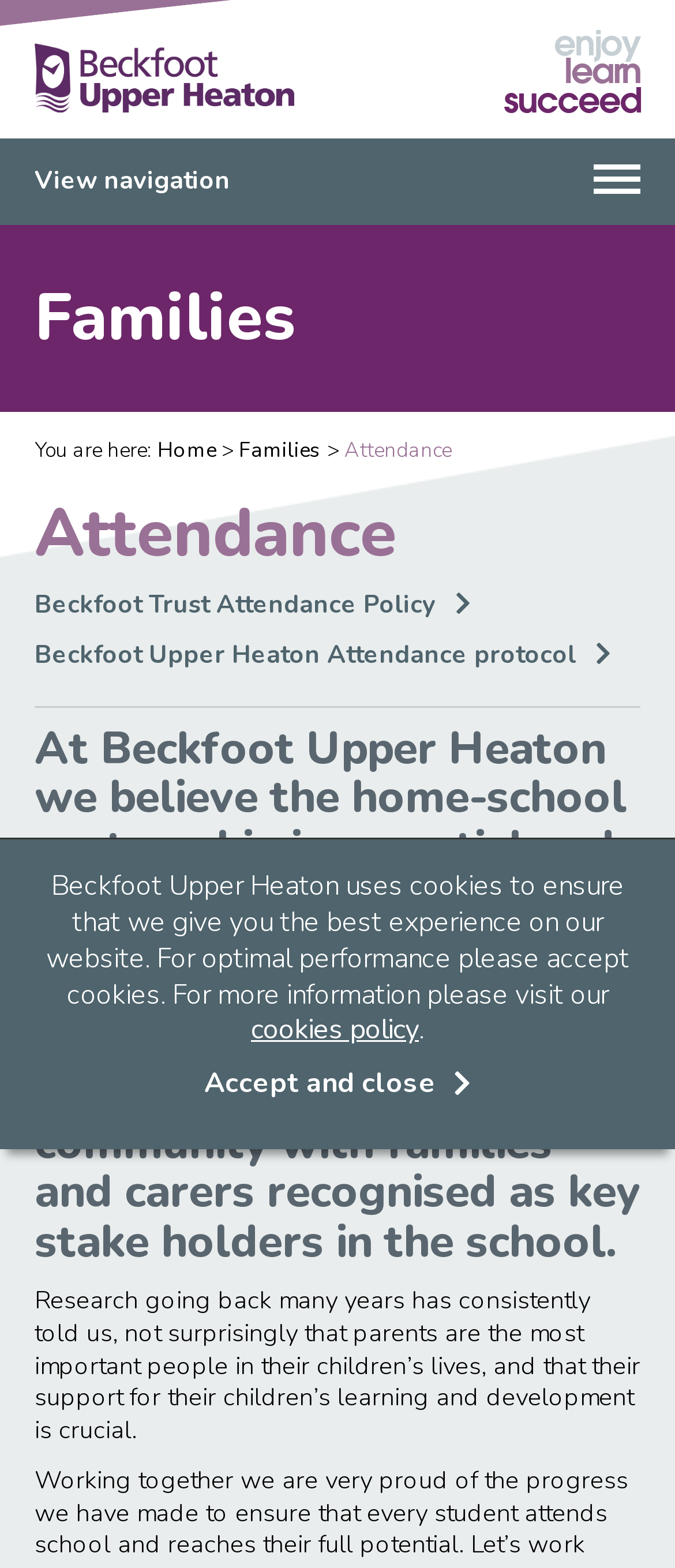Identify the bounding box coordinates of the clickable region necessary to fulfill the following instruction: "view attendance policy". The bounding box coordinates should be four float numbers between 0 and 1, i.e., [left, top, right, bottom].

[0.051, 0.376, 0.697, 0.396]